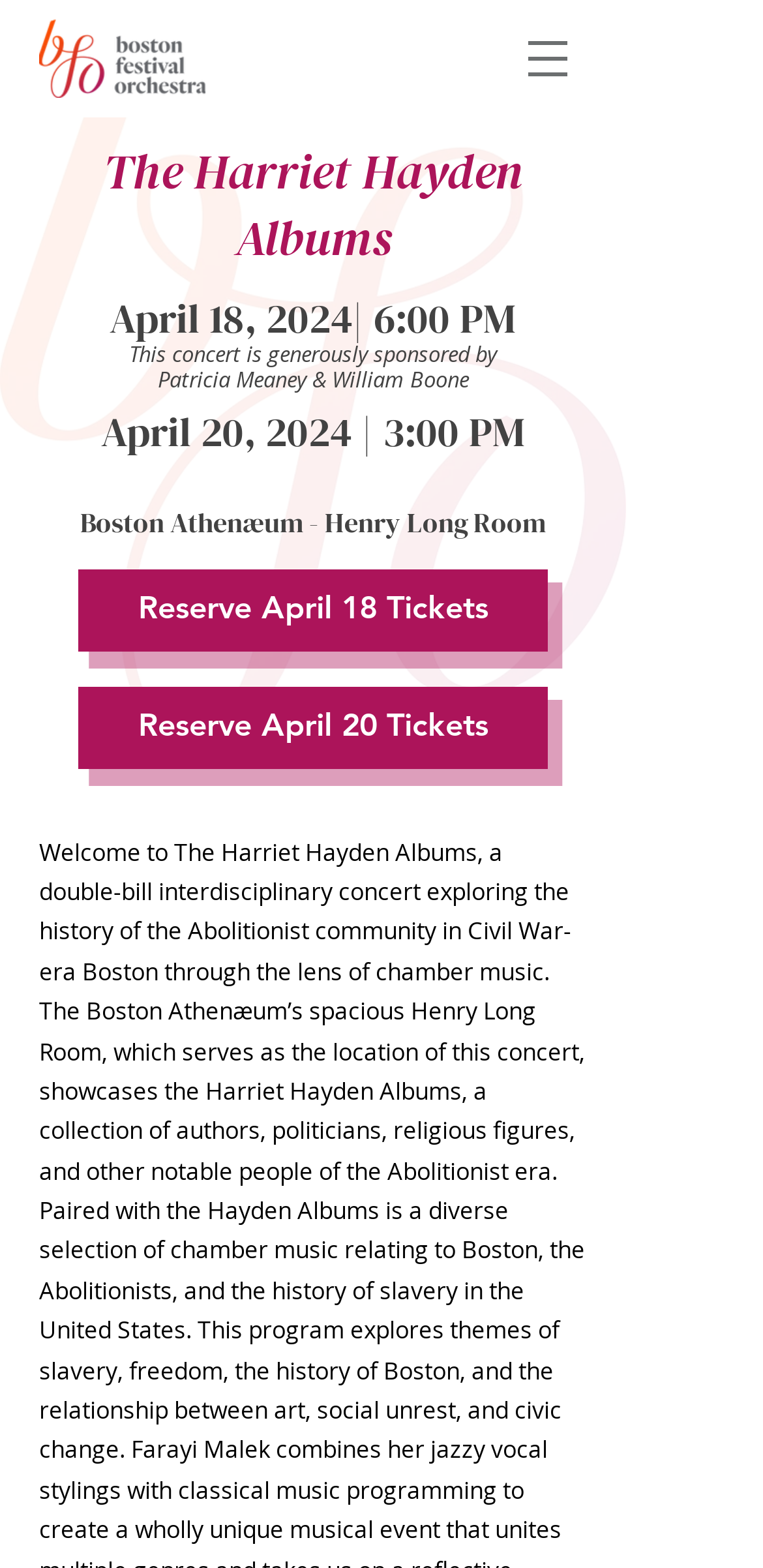Determine the bounding box for the UI element that matches this description: "Reserve April 18 Tickets".

[0.103, 0.363, 0.718, 0.415]